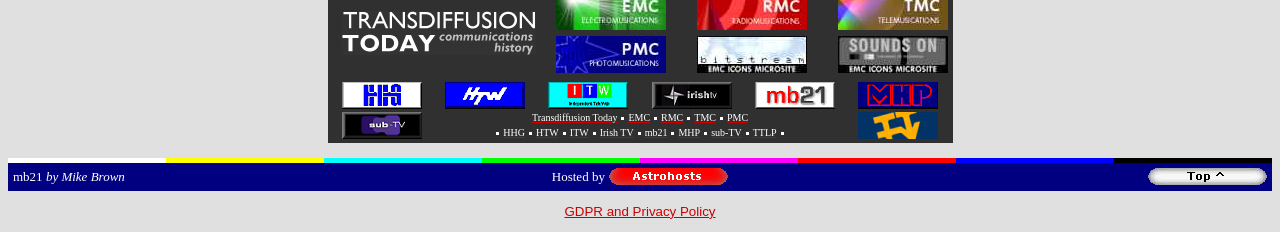Determine the coordinates of the bounding box for the clickable area needed to execute this instruction: "Click on Transdiffusion link".

[0.267, 0.184, 0.419, 0.248]